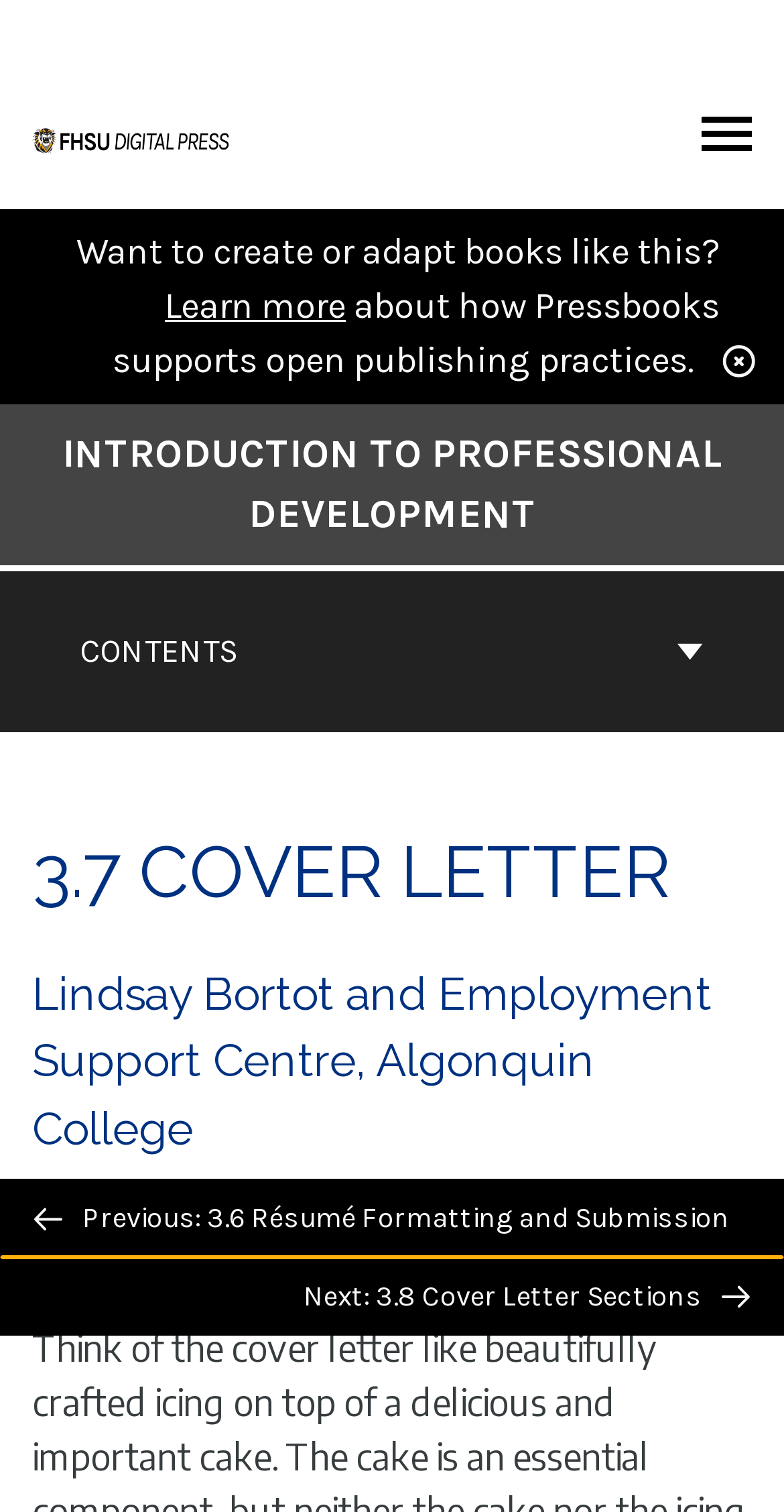Respond to the question below with a single word or phrase:
What is the author of the book?

Lindsay Bortot and Employment Support Centre, Algonquin College